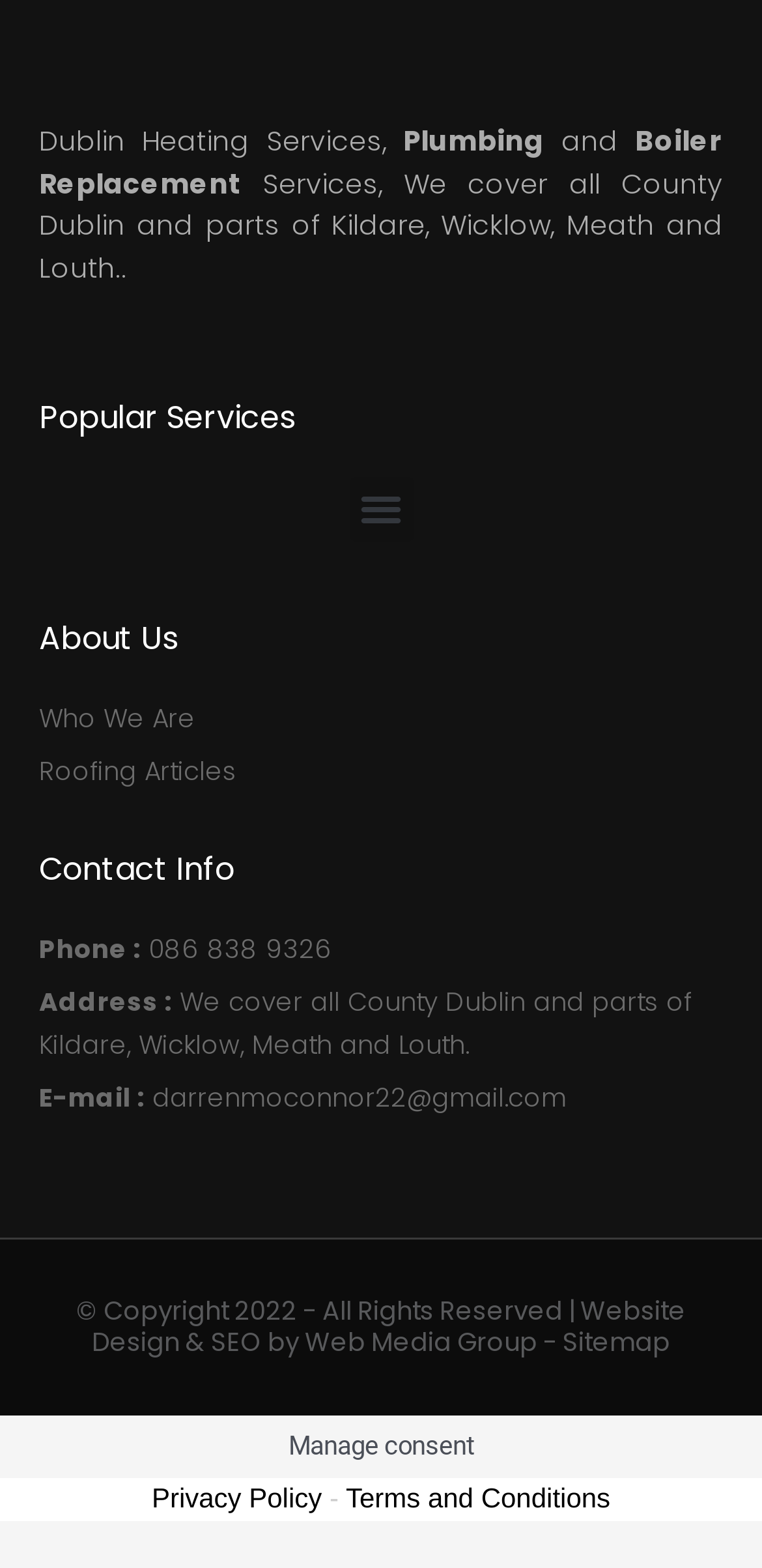Given the webpage screenshot, identify the bounding box of the UI element that matches this description: "SEO by Web Media Group".

[0.277, 0.844, 0.705, 0.868]